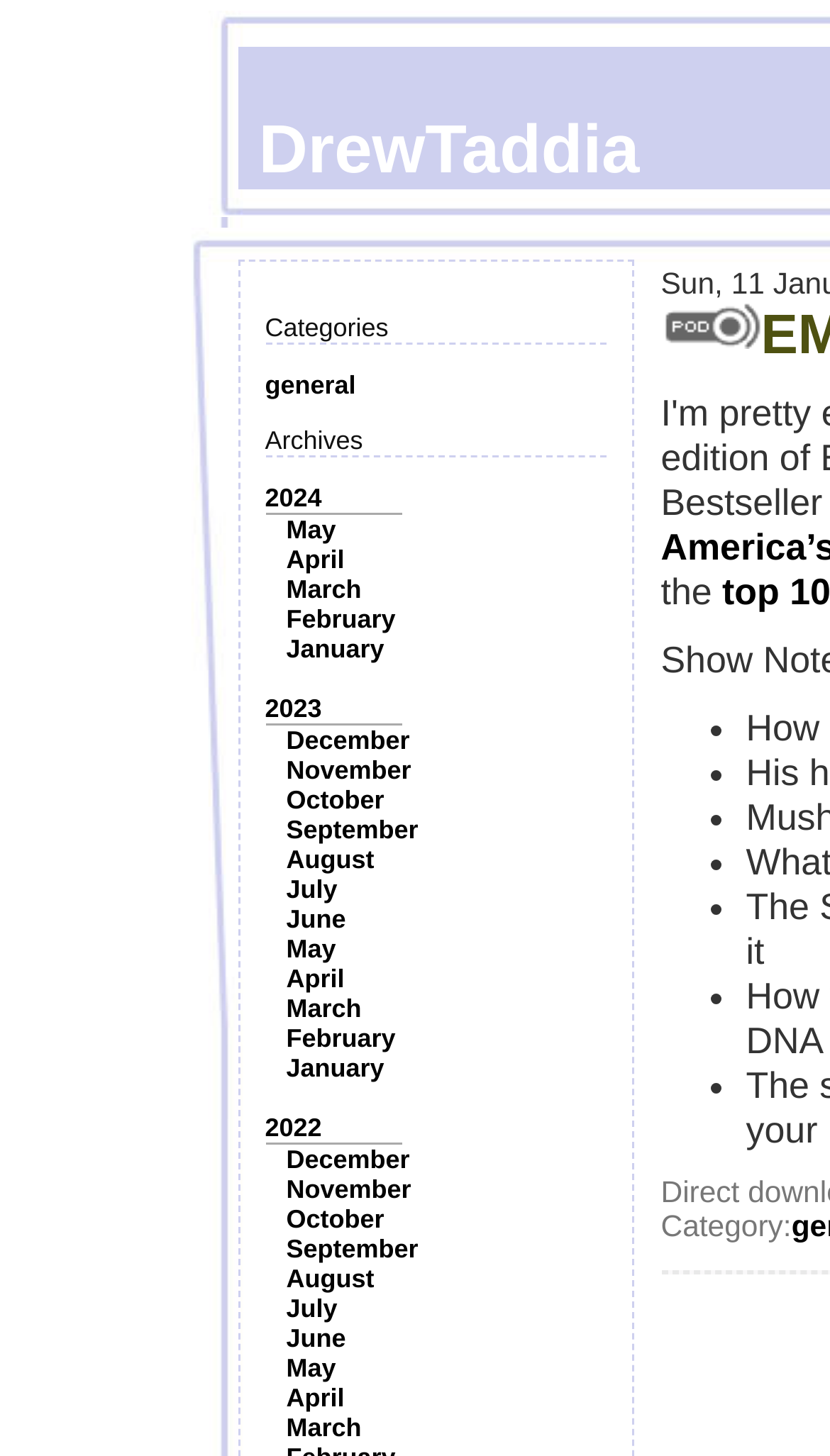Extract the bounding box coordinates for the HTML element that matches this description: "July". The coordinates should be four float numbers between 0 and 1, i.e., [left, top, right, bottom].

[0.345, 0.601, 0.406, 0.621]